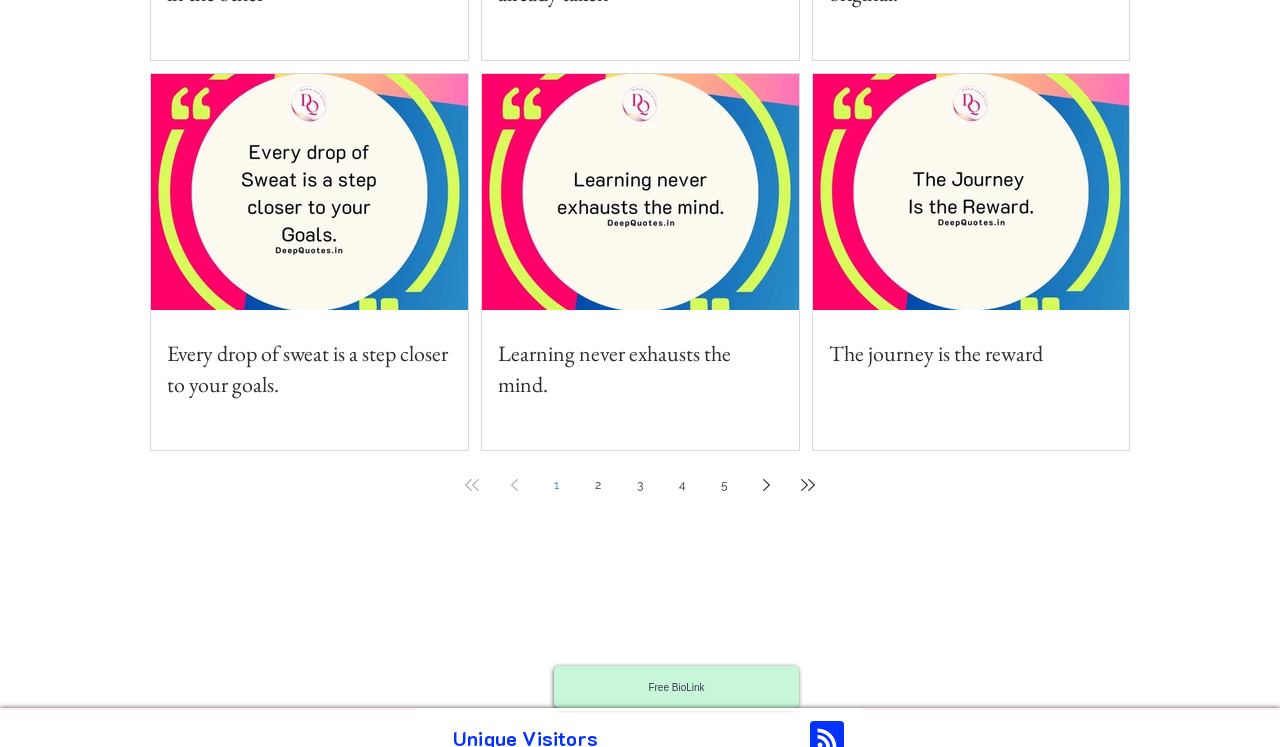Can you find the bounding box coordinates for the element to click on to achieve the instruction: "Go to next page"?

[0.584, 0.625, 0.612, 0.674]